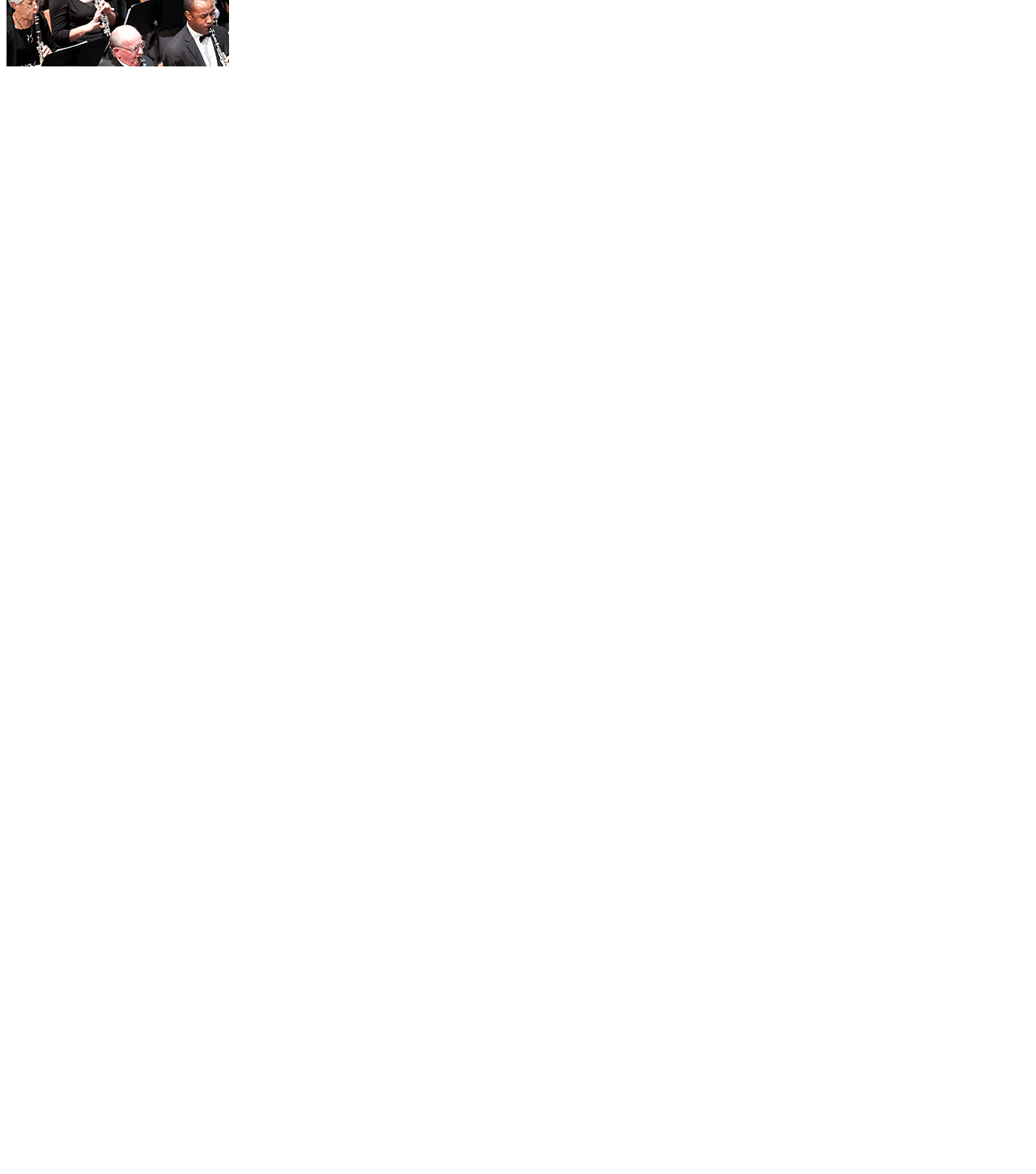Based on the element description, predict the bounding box coordinates (top-left x, top-left y, bottom-right x, bottom-right y) for the UI element in the screenshot: alt="e4.4"

[0.006, 0.521, 0.221, 0.533]